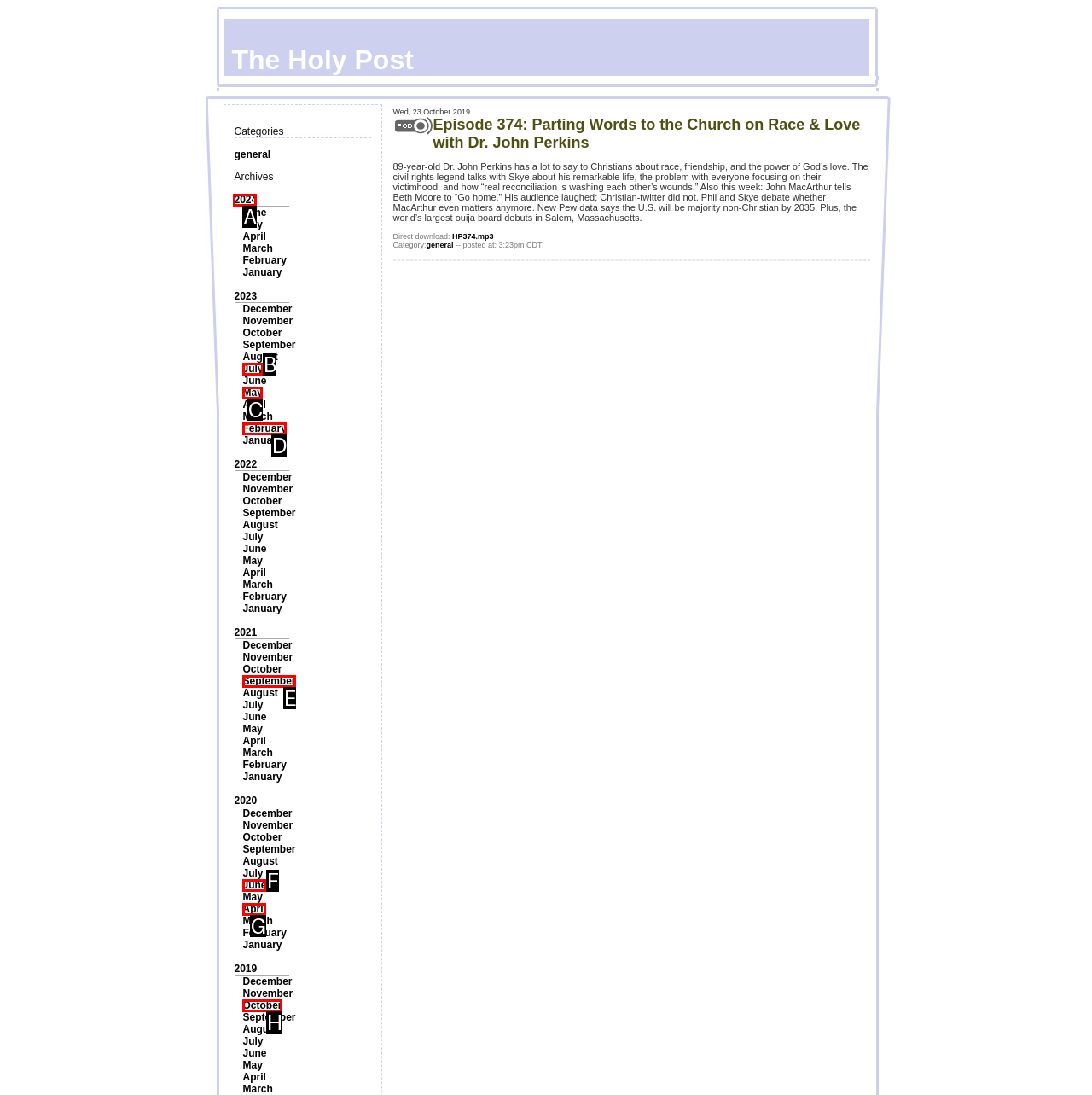From the given options, indicate the letter that corresponds to the action needed to complete this task: Click the 'FREE Mini-Course available for a limited time!' link. Respond with only the letter.

None